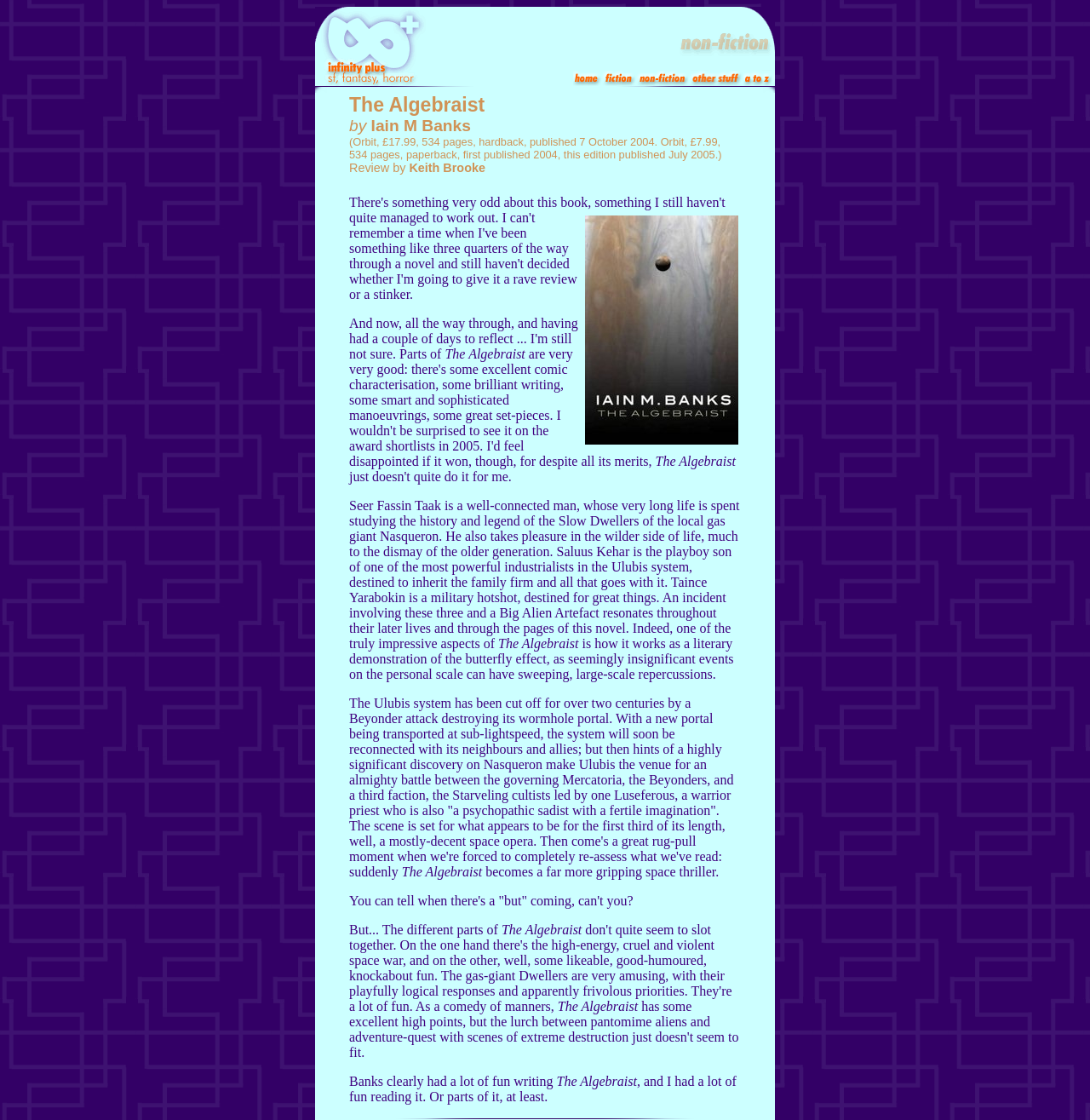Determine the bounding box coordinates of the UI element described below. Use the format (top-left x, top-left y, bottom-right x, bottom-right y) with floating point numbers between 0 and 1: alt="infinity plus home page"

[0.526, 0.066, 0.552, 0.079]